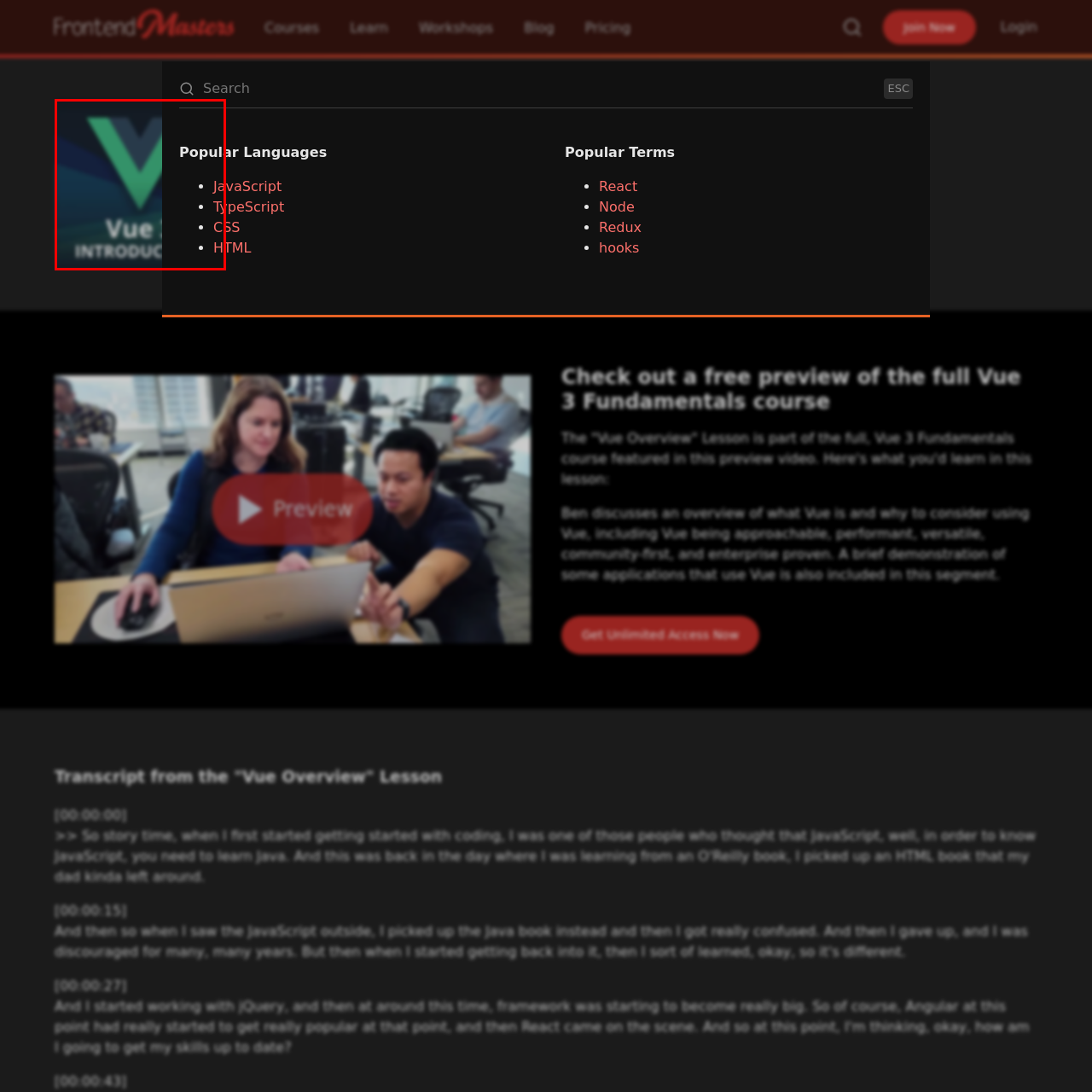What is the dominant color palette of the logo?
Pay attention to the segment of the image within the red bounding box and offer a detailed answer to the question.

The caption describes the logo as having a green and blue color palette, which is prominently displayed in a stylized, geometric font with the letter 'V'.